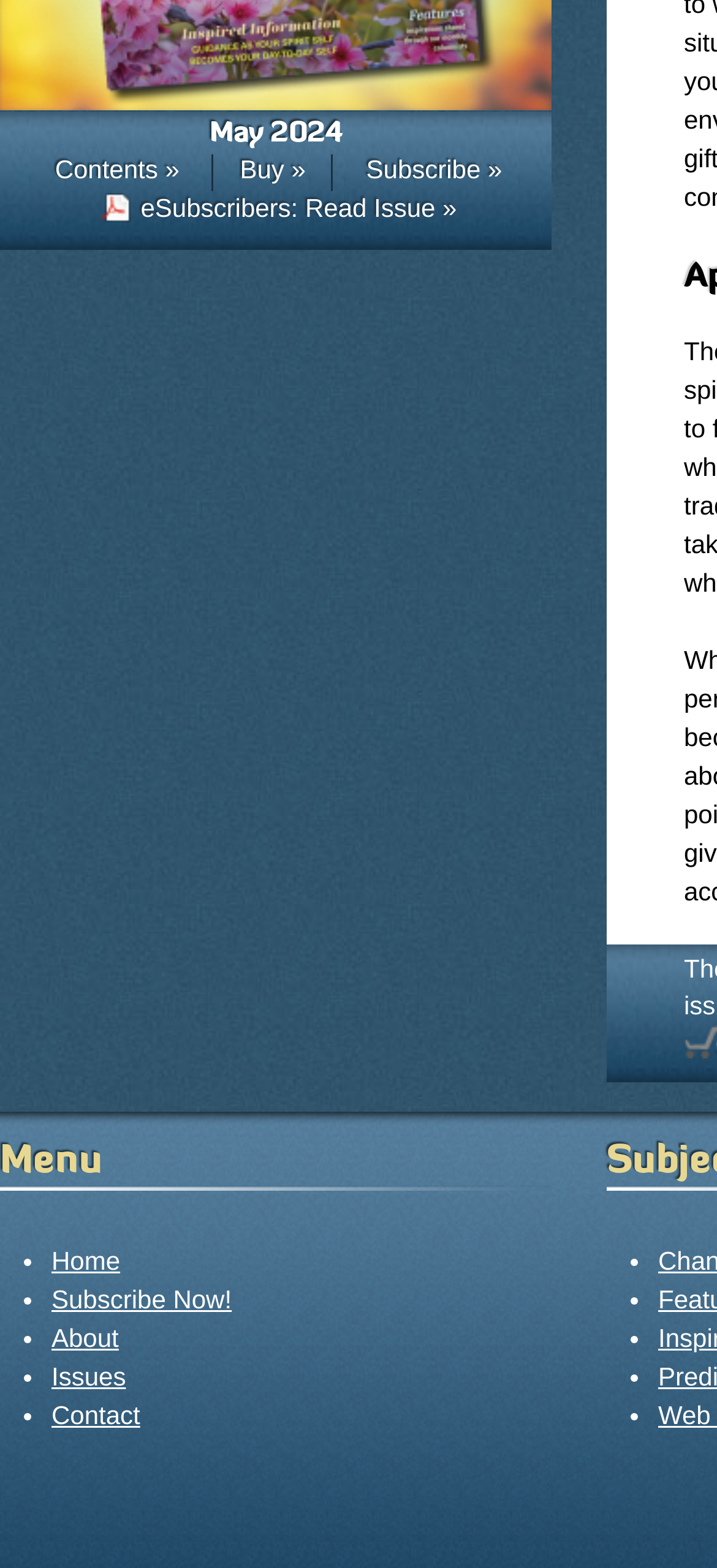How many navigation links are there in the top bar?
Provide a one-word or short-phrase answer based on the image.

4